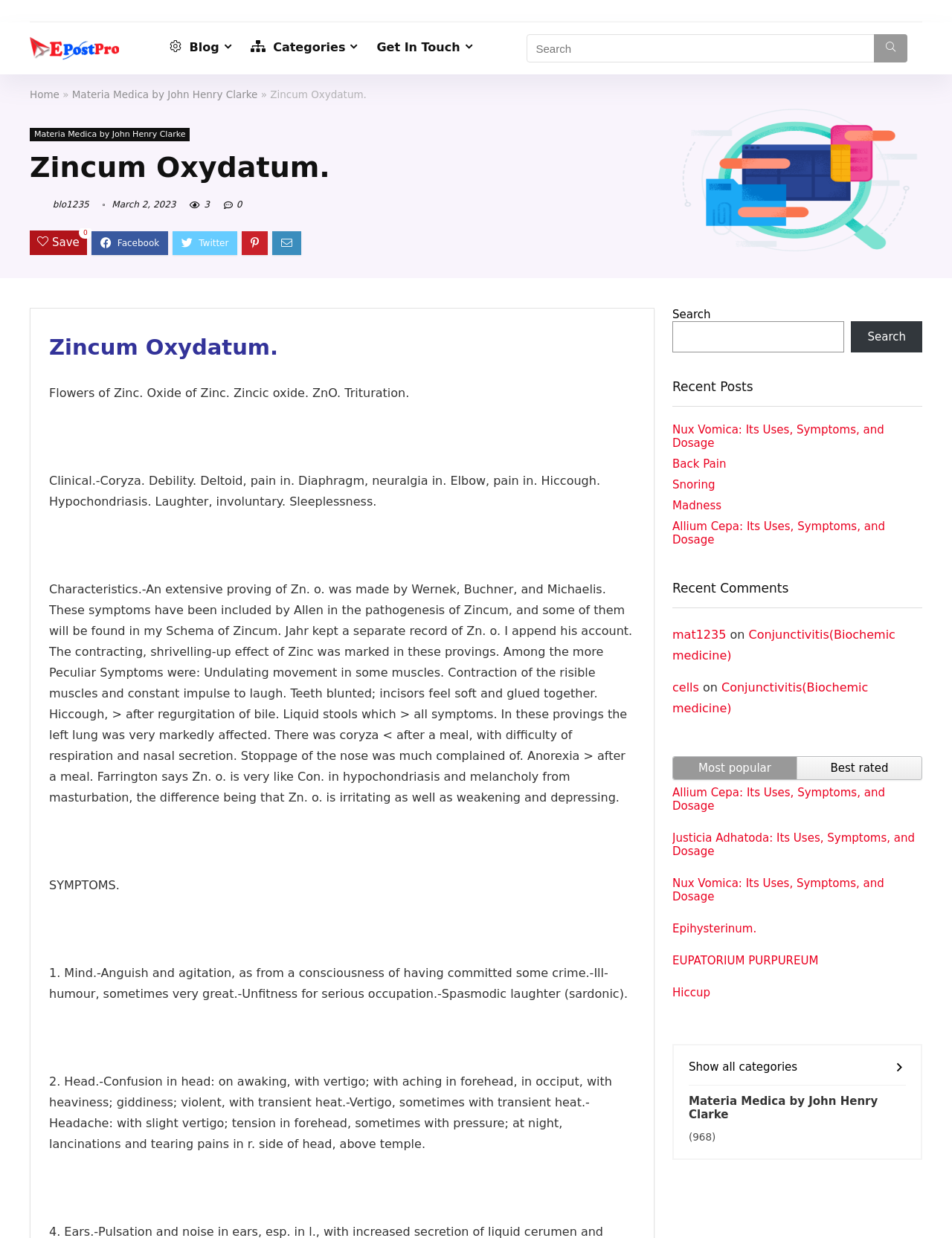What is the purpose of the search bar?
Based on the visual details in the image, please answer the question thoroughly.

The search bar can be found on the top-right corner of the webpage, and it has a placeholder text that says 'Search'. This suggests that the purpose of the search bar is to allow users to search for specific content within the website.